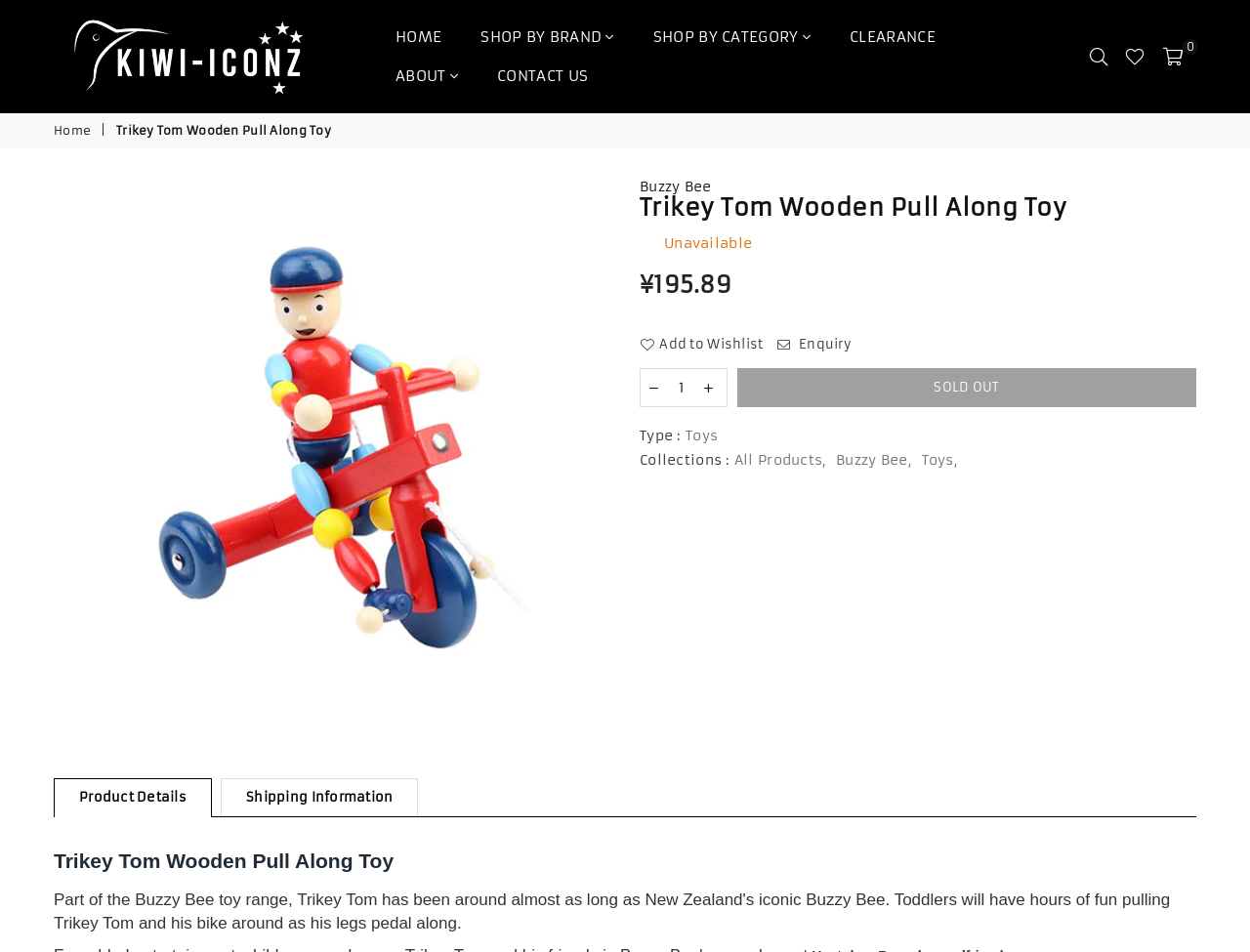Indicate the bounding box coordinates of the element that needs to be clicked to satisfy the following instruction: "Click on the 'HOME' link". The coordinates should be four float numbers between 0 and 1, i.e., [left, top, right, bottom].

[0.305, 0.018, 0.365, 0.059]